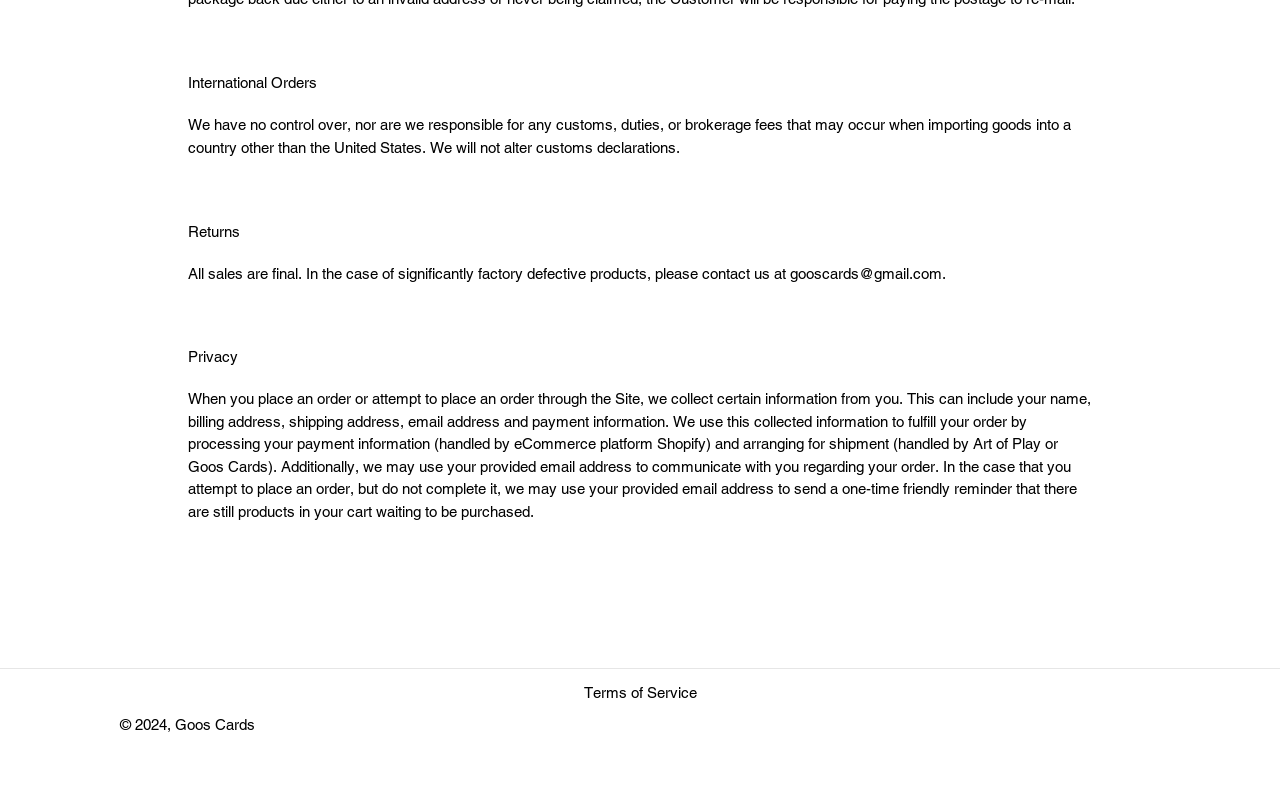Based on the image, give a detailed response to the question: Who handles payment information?

According to the webpage, the company uses the eCommerce platform Shopify to handle payment information when fulfilling orders.